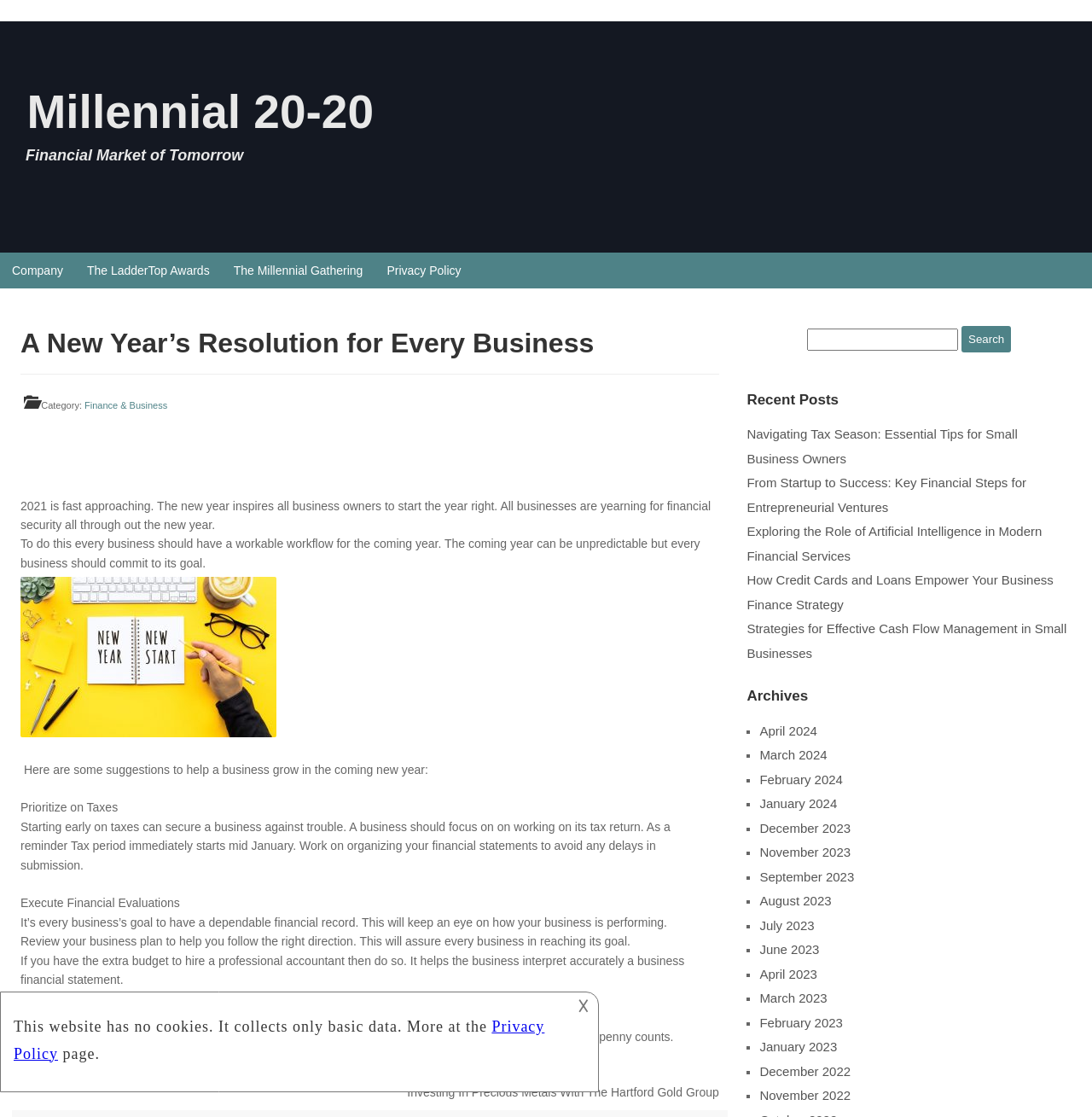Identify the bounding box coordinates of the area you need to click to perform the following instruction: "Book a table".

None